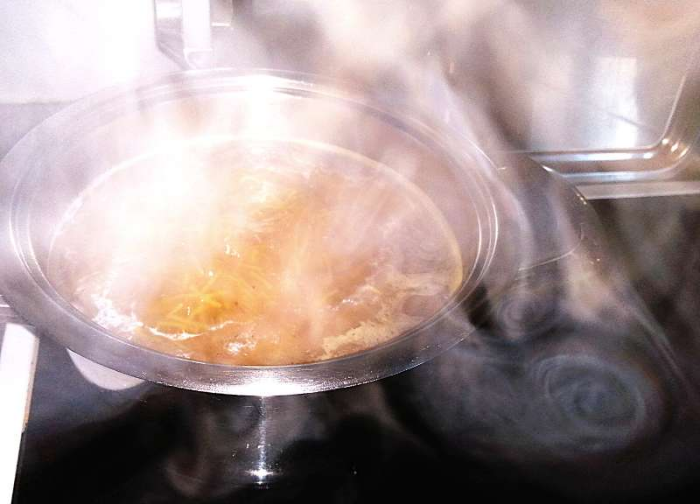Using the details in the image, give a detailed response to the question below:
How does boiling differ from steaming?

The caption contrasts boiling with steaming, stating that boiling involves submerging noodles completely in boiling water, whereas steaming utilizes hot vapor to cook the noodles without direct contact with water, highlighting the key difference between the two cooking methods.